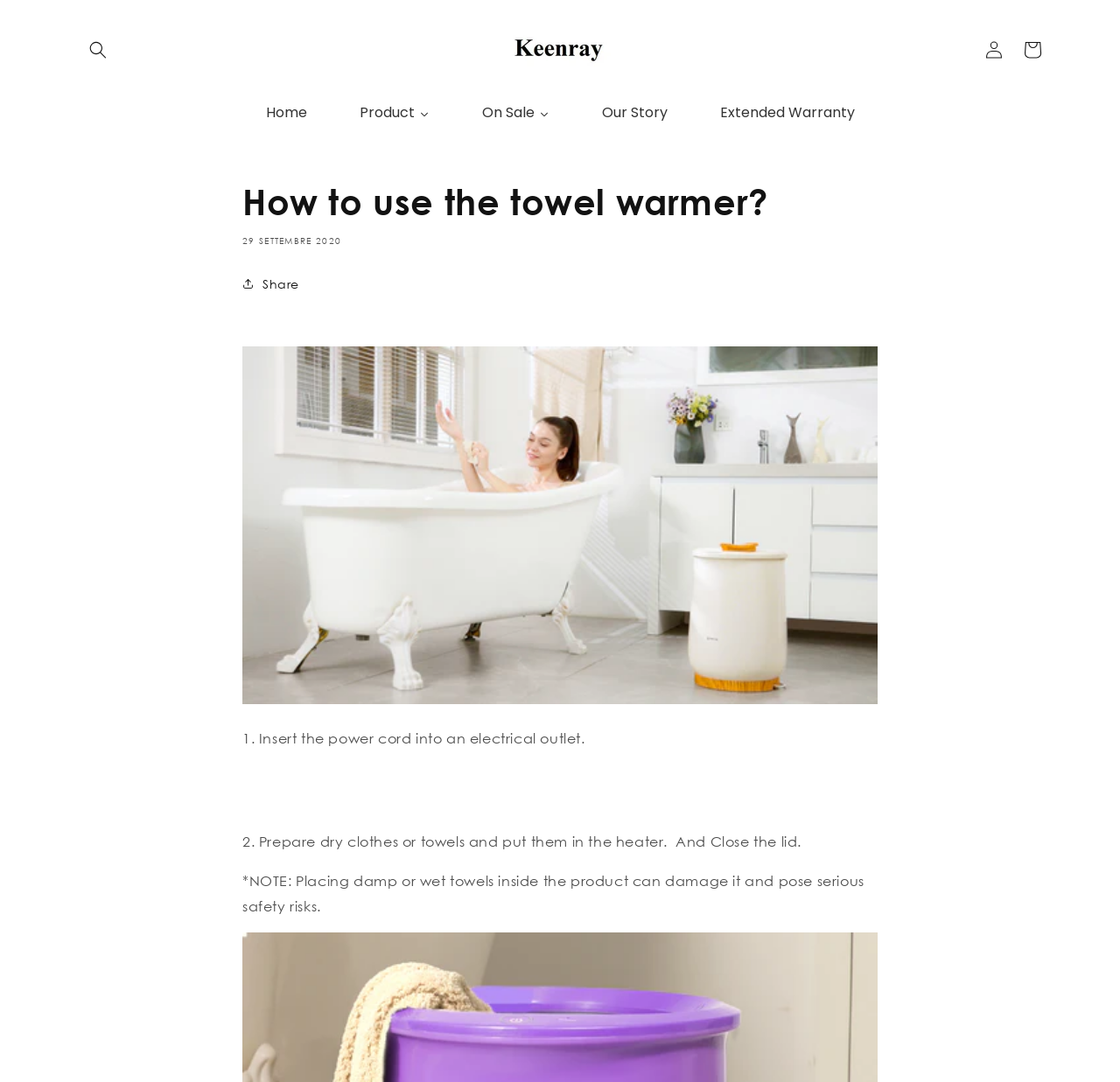Determine the bounding box coordinates for the UI element described. Format the coordinates as (top-left x, top-left y, bottom-right x, bottom-right y) and ensure all values are between 0 and 1. Element description: On Sale

[0.407, 0.084, 0.514, 0.125]